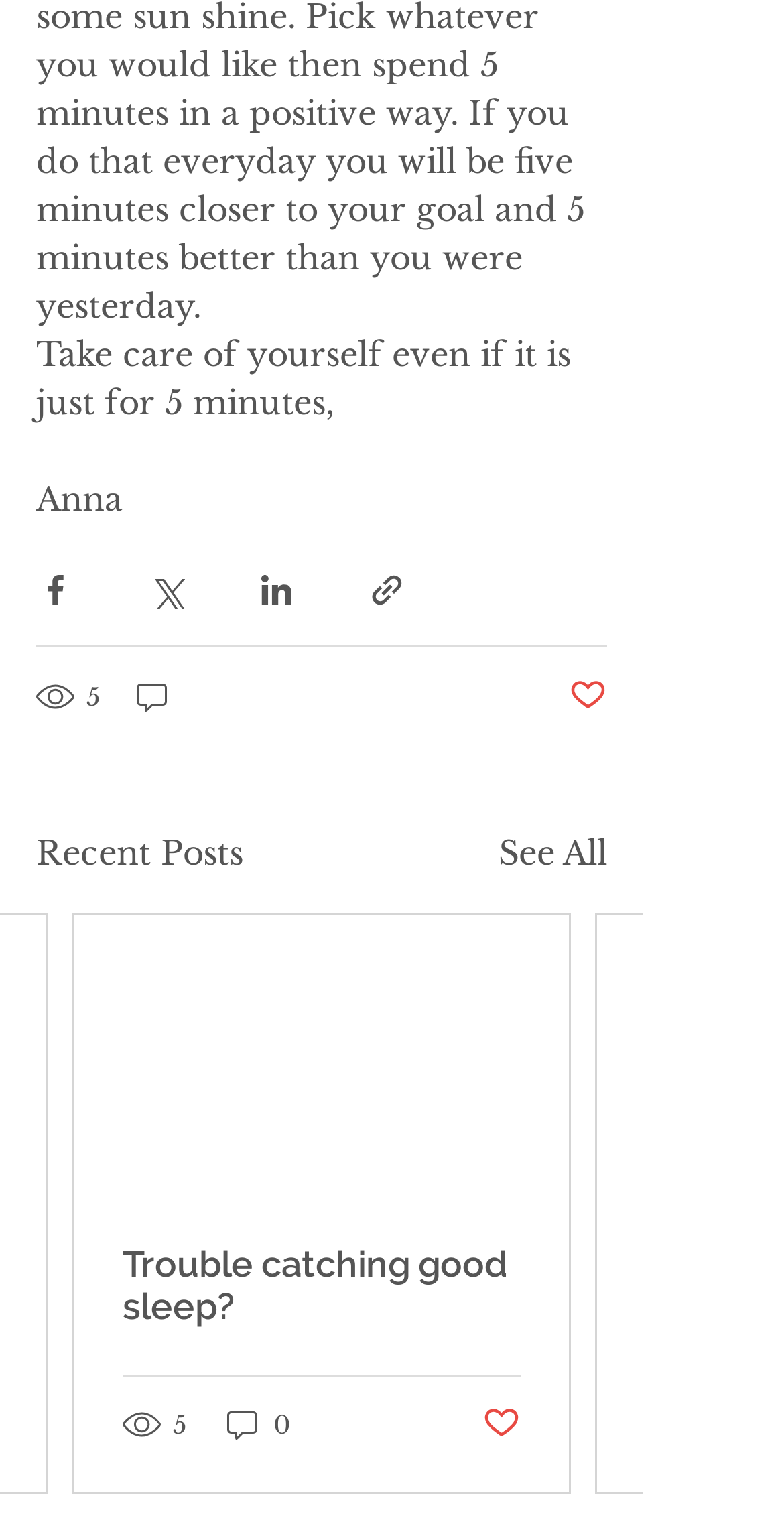How many views does the first post have?
Based on the image, provide your answer in one word or phrase.

5 views